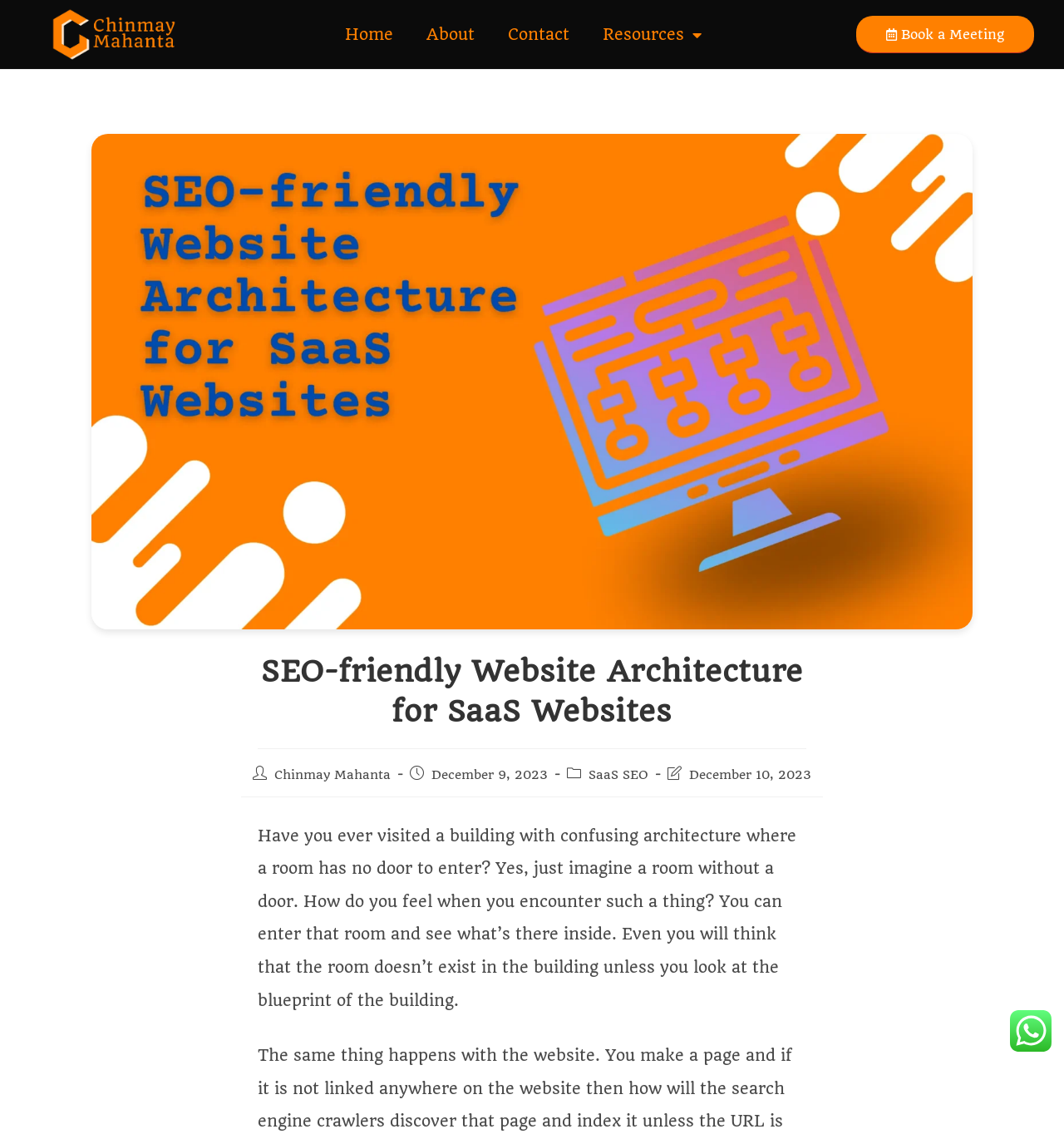Explain the webpage's design and content in an elaborate manner.

The webpage is about SEO-friendly website architecture for SaaS websites, written by Chinmay Mahanta. At the top left, there is a logo of Chinmaymahanta.com with the name "Chinmay Mahanta" and the year "2024". 

Below the logo, there is a navigation menu with four links: "Home", "About", "Contact", and "Resources" with a dropdown icon. The "Resources" link has a popup menu. 

To the right of the navigation menu, there is a "Book a Meeting" link. Below this link, there is a large image that spans most of the width of the page, with a heading "SEO-friendly Website Architecture for SaaS Websites" above it. 

Under the heading, there are three links: "Chinmay Mahanta", "SaaS SEO", and two dates, "December 9, 2023", and "December 10, 2023". 

Below these links, there is a paragraph of text that discusses the feeling of encountering a room without a door in a building with confusing architecture. The text is quite long and takes up most of the remaining space on the page. 

At the very bottom right of the page, there is a small image.